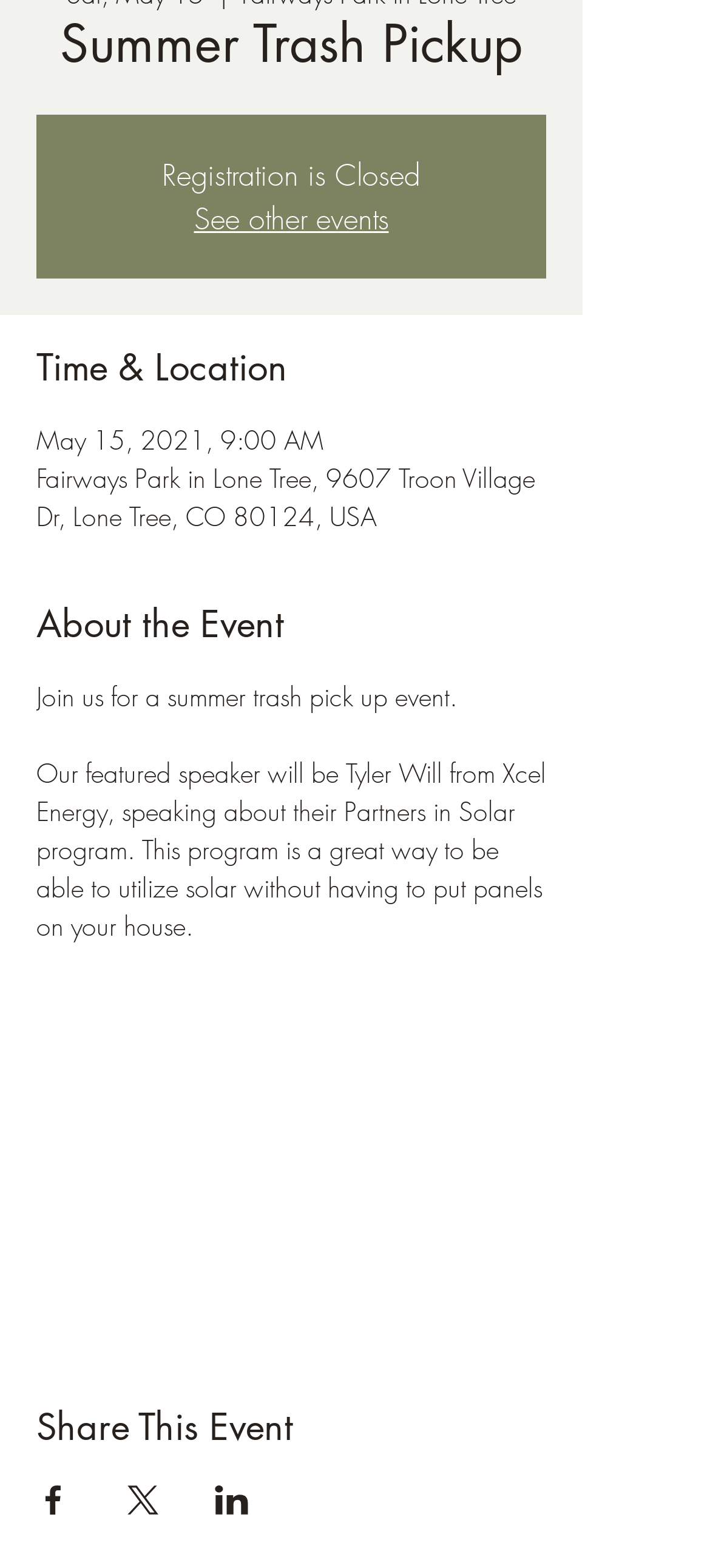Locate the bounding box of the UI element with the following description: "aria-label="Share event on Facebook"".

[0.051, 0.947, 0.1, 0.965]